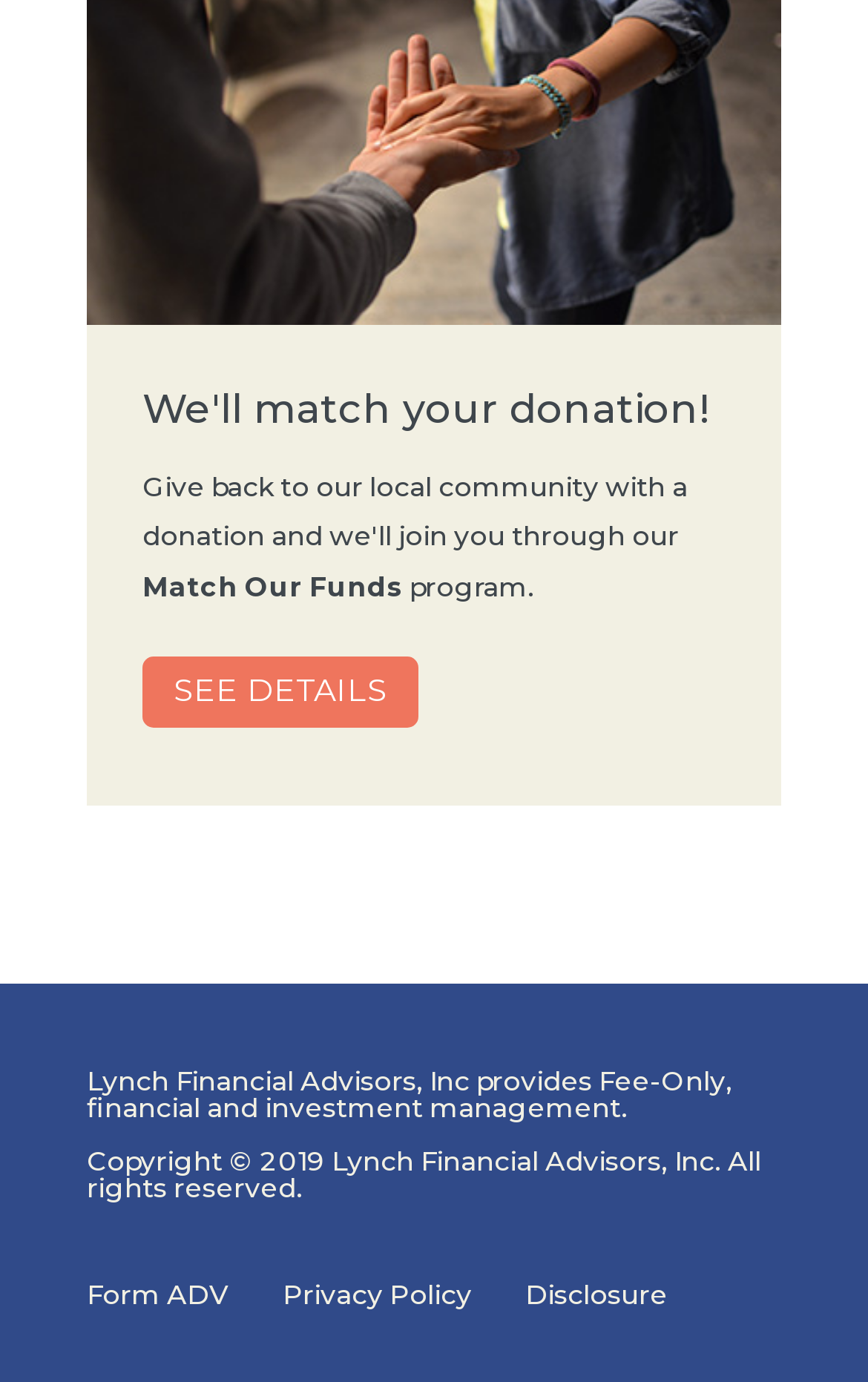What is the call-to-action above the program description?
Please provide a comprehensive answer based on the contents of the image.

The call-to-action above the program description is 'SEE DETAILS' which is mentioned in the link element with bounding box coordinates [0.164, 0.475, 0.482, 0.527].